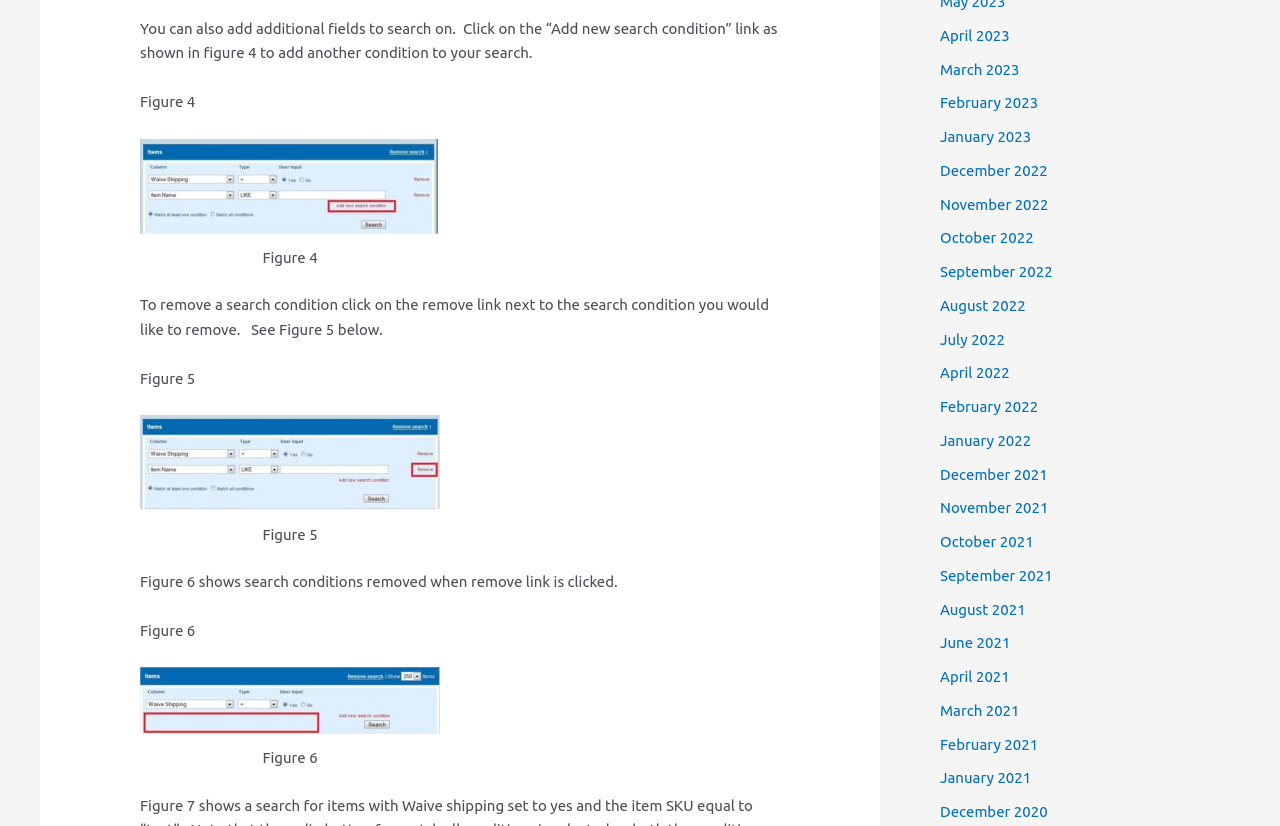Answer the following query with a single word or phrase:
What is shown in Figure 6?

Search conditions removed